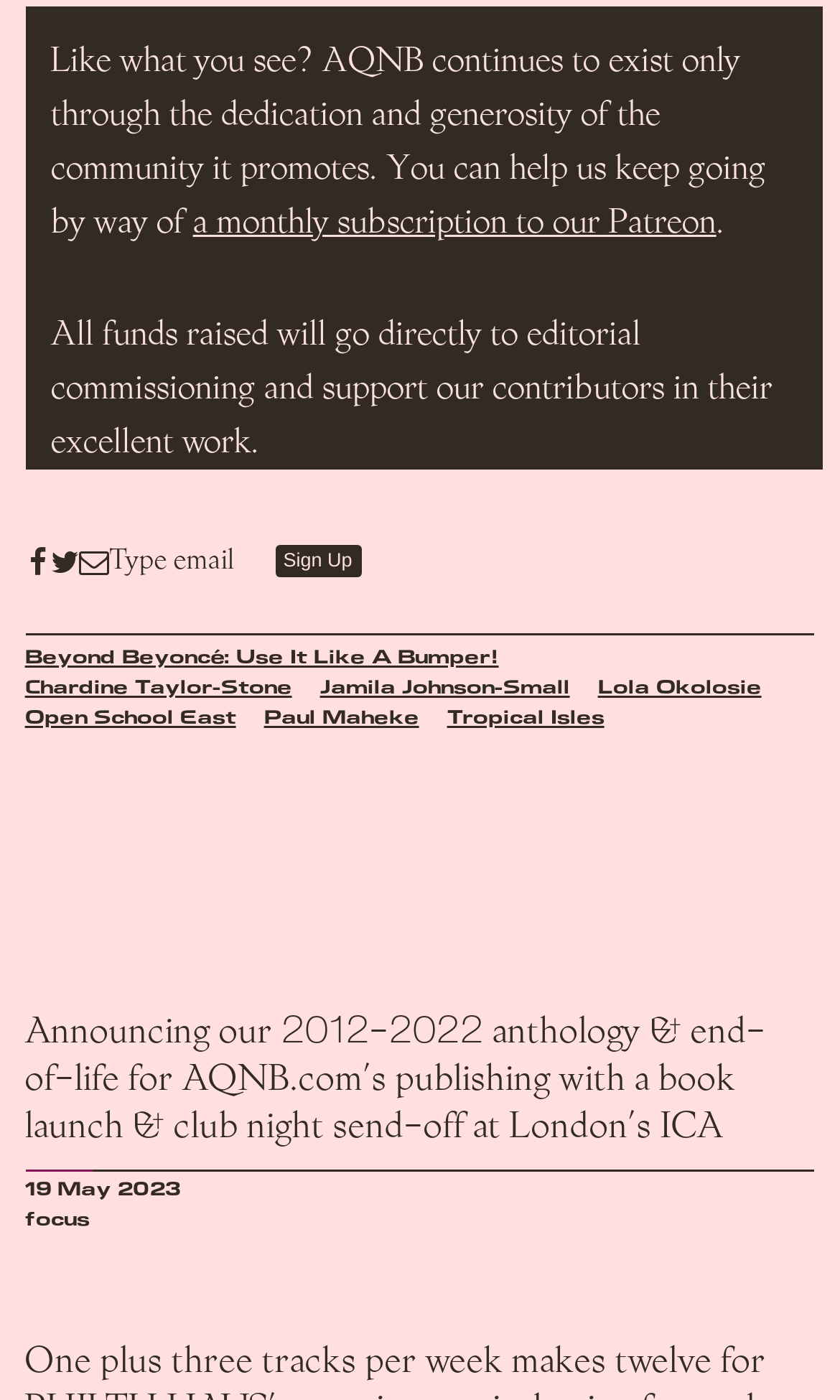What is the topic of the article?
Provide an in-depth and detailed answer to the question.

I analyzed the heading element [336] and its child link element [411], which contain the text 'Announcing our 2012-2022 anthology & end-of-life for AQNB.com’s publishing...'. This indicates that the article is about the announcement of an AQNB anthology.